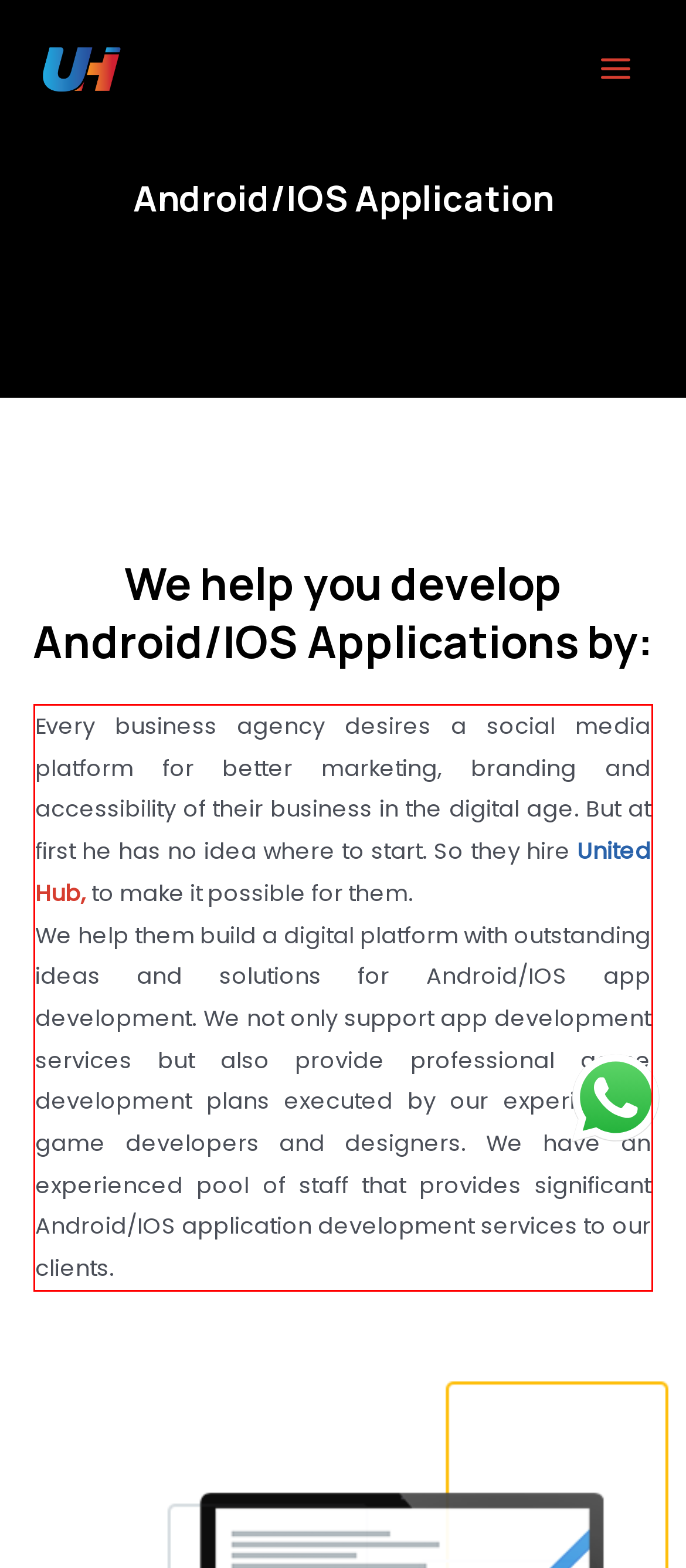Observe the screenshot of the webpage that includes a red rectangle bounding box. Conduct OCR on the content inside this red bounding box and generate the text.

Every business agency desires a social media platform for better marketing, branding and accessibility of their business in the digital age. But at first he has no idea where to start. So they hire United Hub, to make it possible for them. We help them build a digital platform with outstanding ideas and solutions for Android/IOS app development. We not only support app development services but also provide professional game development plans executed by our experienced game developers and designers. We have an experienced pool of staff that provides significant Android/IOS application development services to our clients.